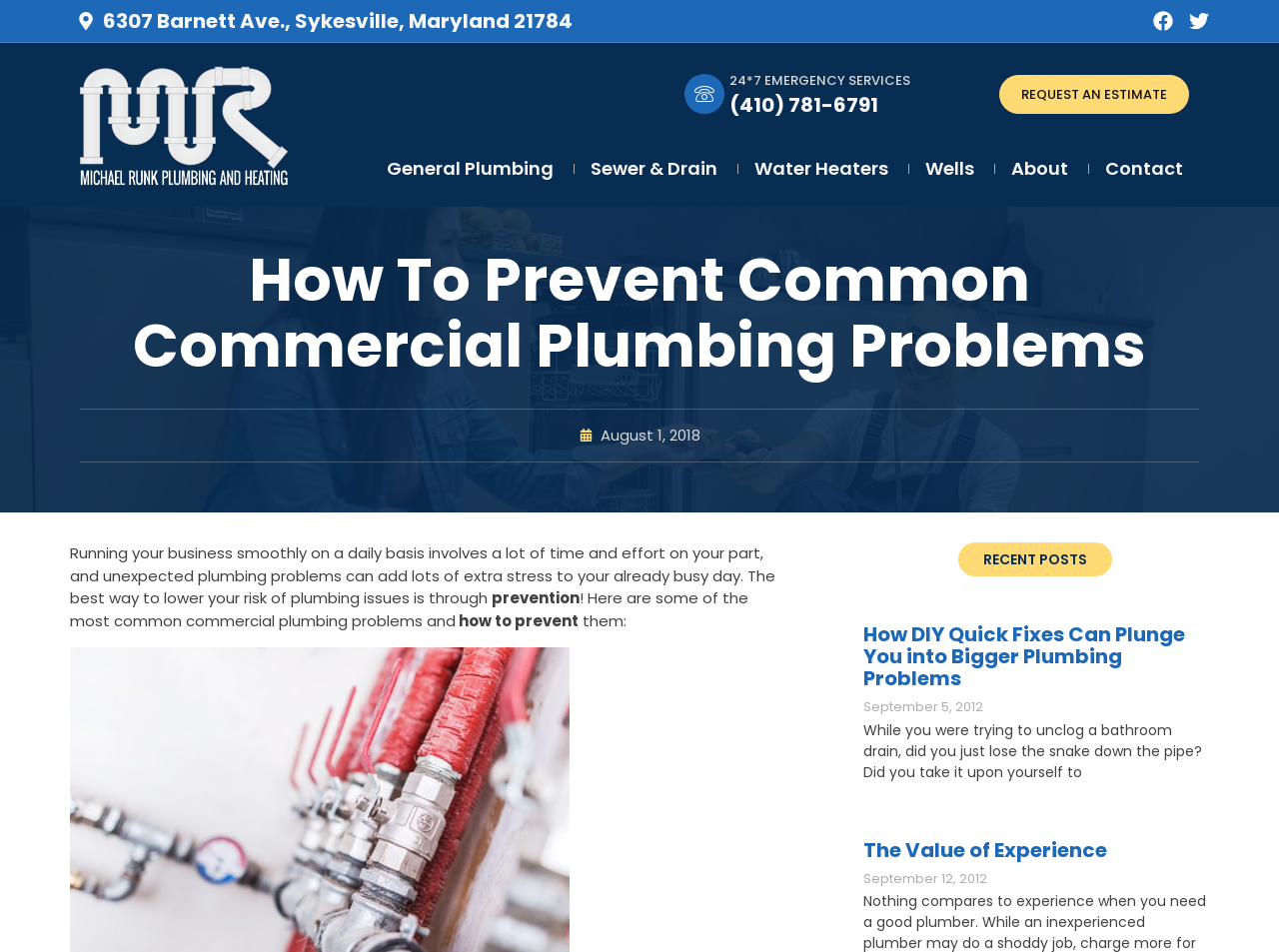Summarize the webpage with intricate details.

This webpage is about M. Runk Plumbing Heating, a commercial plumbing service provider. At the top left, there is a link to the company's address, "6307 Barnett Ave., Sykesville, Maryland 21784". Next to it, there is a logo of the company, "michael runk plumbing and repair services logo". On the top right, there are social media links to Facebook and Twitter, each accompanied by an image.

Below the logo, there is a section with a heading "24*7 EMERGENCY SERVICES" and a phone number "(410) 781-6791" that is also a clickable link. Next to it, there is a link to "REQUEST AN ESTIMATE". 

On the top navigation bar, there is a menu toggle button labeled "Menu" that expands to reveal a list of links to different services, including "General Plumbing", "Sewer & Drain", "Water Heaters", "Wells", "About", and "Contact".

The main content of the page is divided into two sections. The first section has a heading "How To Prevent Common Commercial Plumbing Problems" and a series of paragraphs discussing the importance of prevention in avoiding plumbing issues. The text explains that unexpected plumbing problems can add stress to a business and provides some tips on how to prevent them.

The second section is labeled "RECENT POSTS" and features a list of articles. Each article has a heading, a link to the full article, and a publication date. The articles are about various plumbing-related topics, such as the risks of DIY quick fixes and the value of experience in plumbing services.